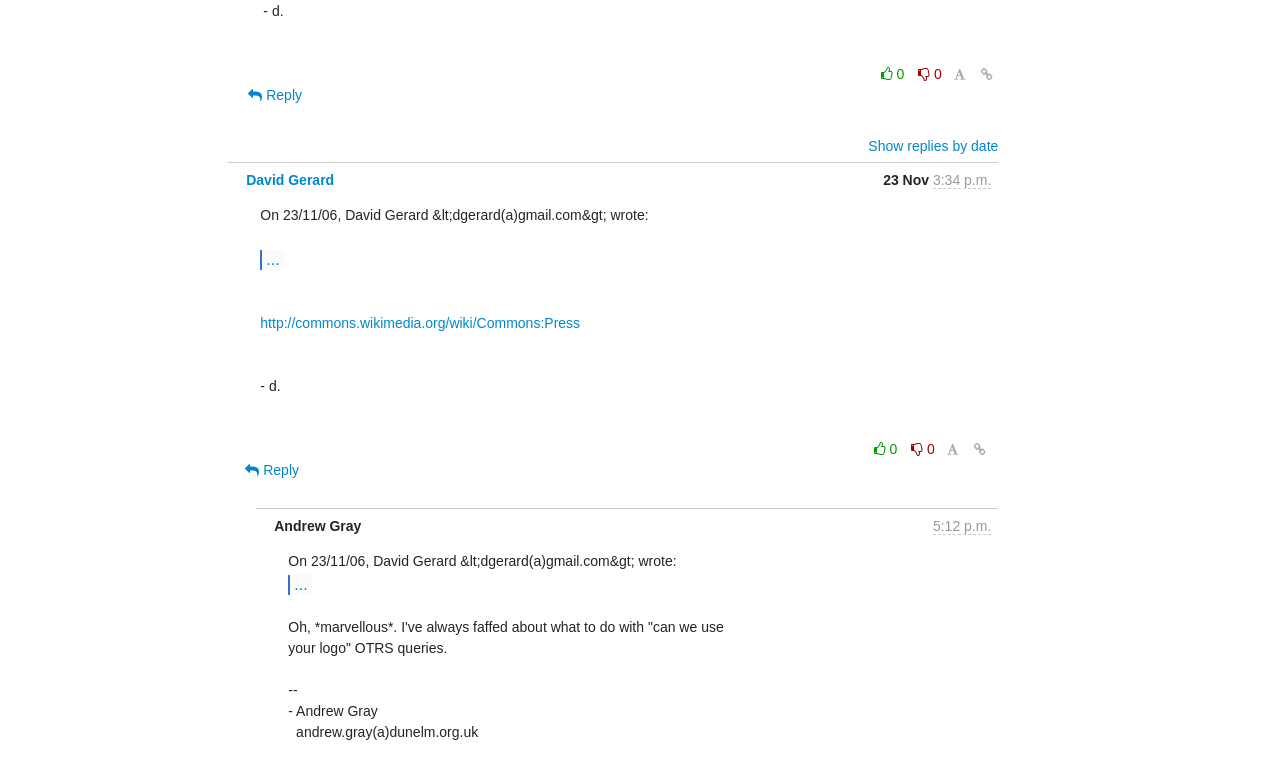Provide the bounding box coordinates of the HTML element this sentence describes: "title="Permalink for this message"". The bounding box coordinates consist of four float numbers between 0 and 1, i.e., [left, top, right, bottom].

[0.757, 0.561, 0.774, 0.592]